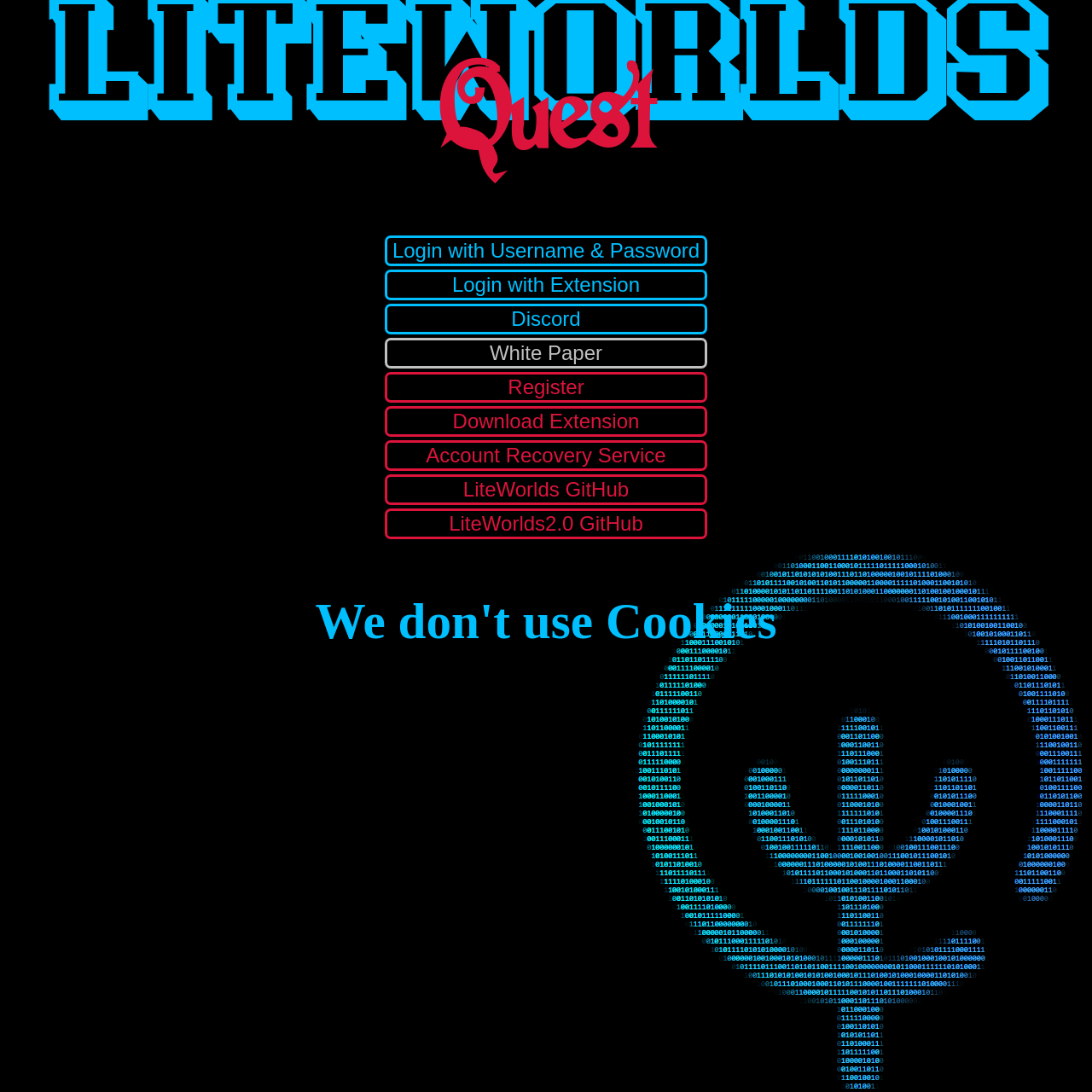Identify the bounding box coordinates of the clickable section necessary to follow the following instruction: "Login with Username & Password". The coordinates should be presented as four float numbers from 0 to 1, i.e., [left, top, right, bottom].

[0.352, 0.216, 0.648, 0.244]